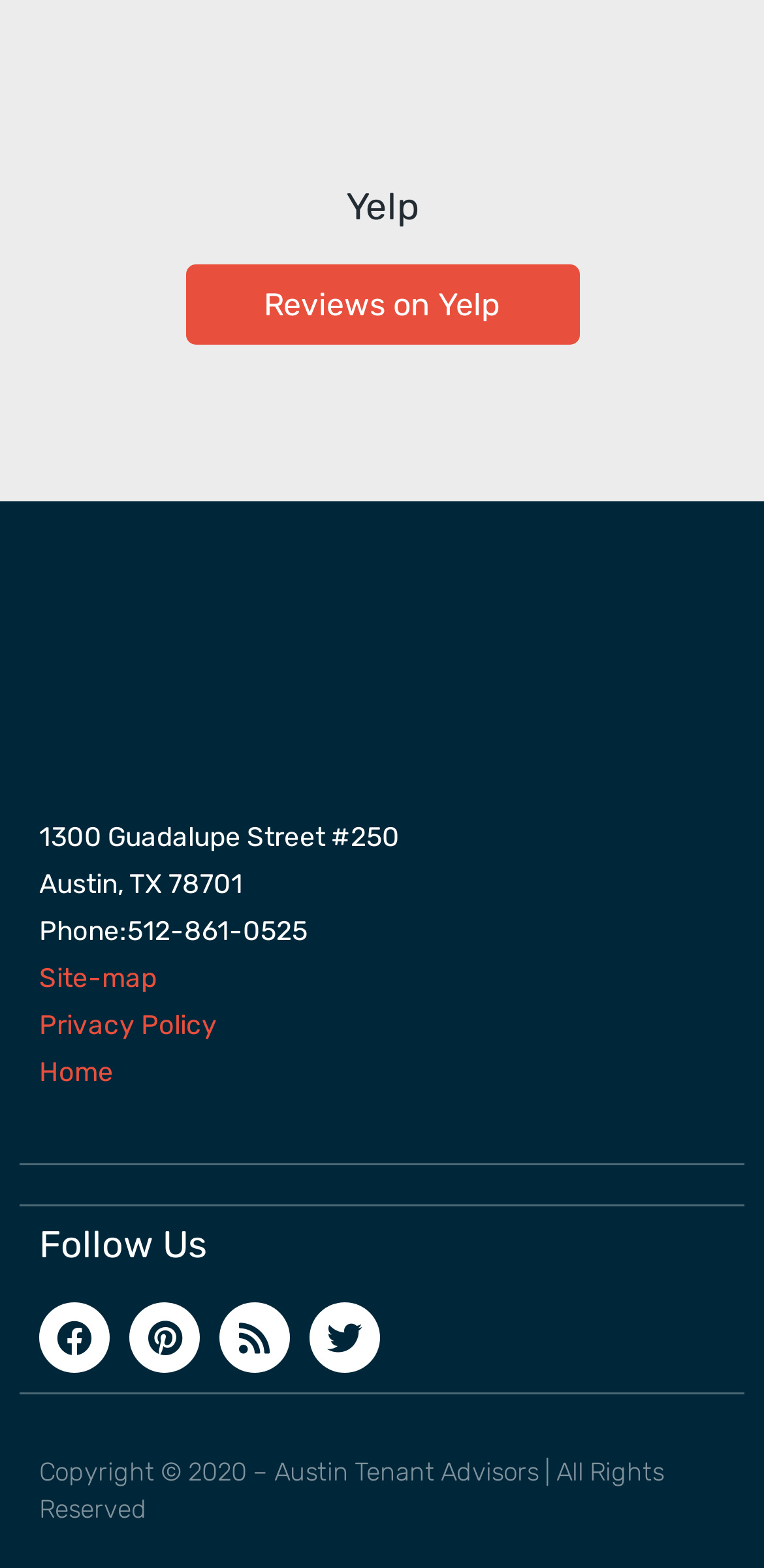Return the bounding box coordinates of the UI element that corresponds to this description: "Rss". The coordinates must be given as four float numbers in the range of 0 and 1, [left, top, right, bottom].

[0.287, 0.83, 0.379, 0.875]